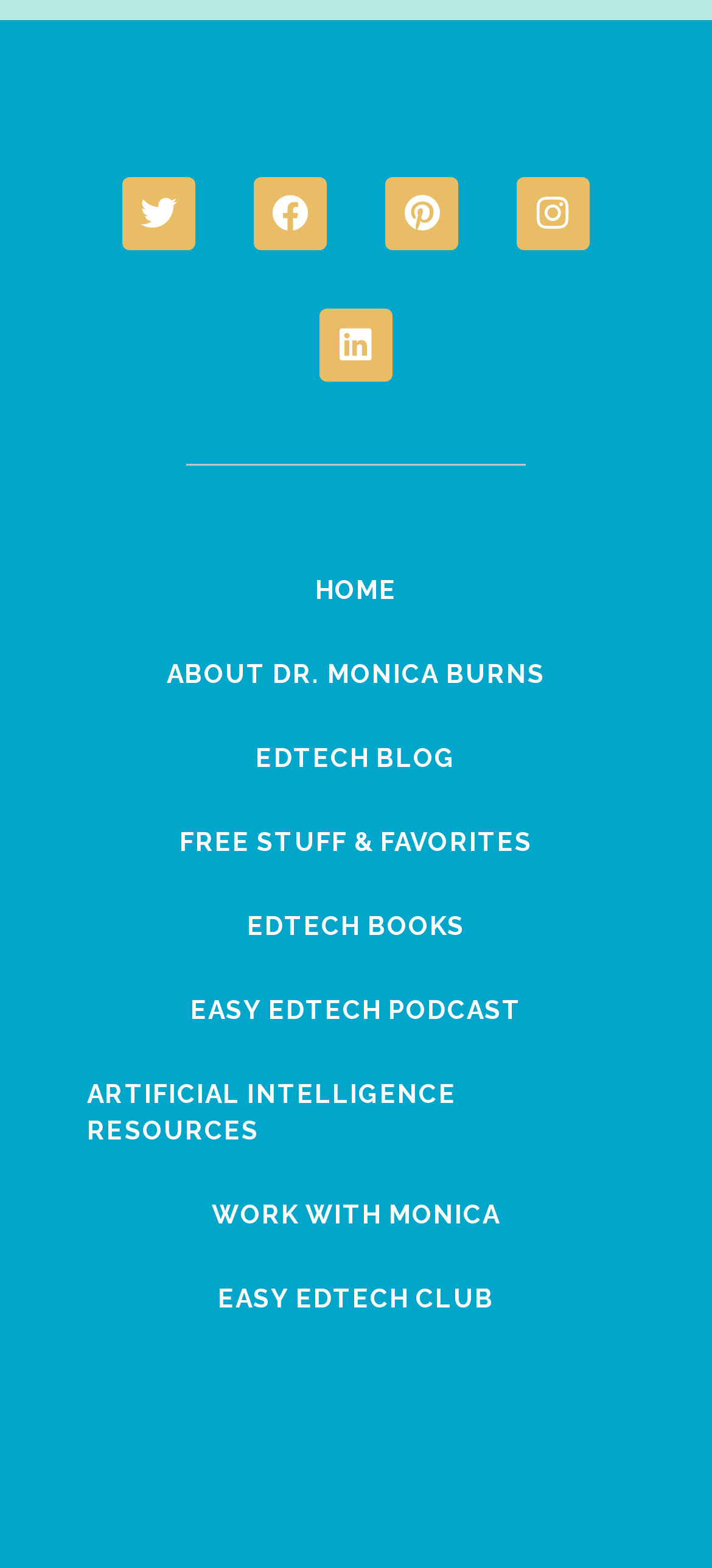Locate the bounding box coordinates of the element that should be clicked to fulfill the instruction: "go to HOME page".

[0.123, 0.35, 0.877, 0.403]